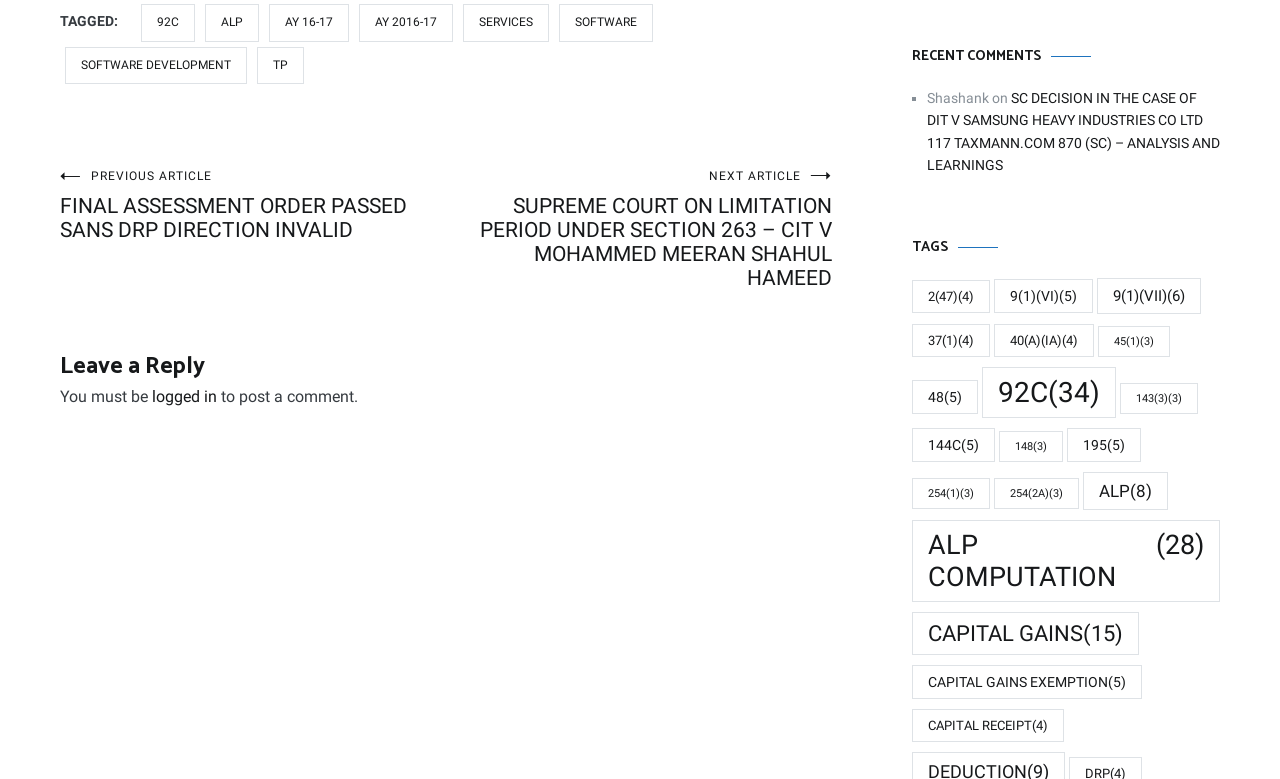Find the bounding box of the web element that fits this description: "capital gains (15)".

[0.712, 0.786, 0.89, 0.841]